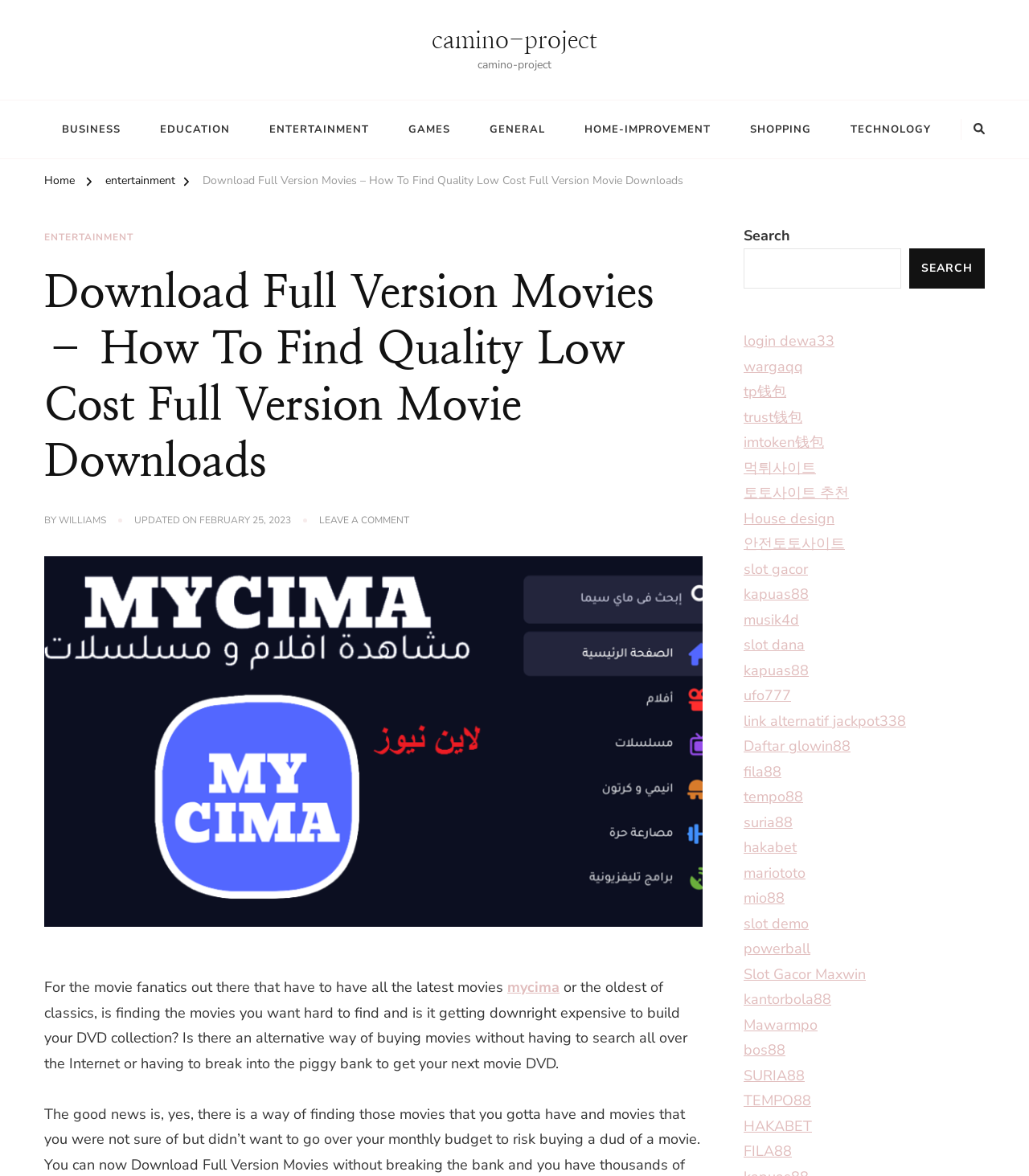Determine the bounding box coordinates for the element that should be clicked to follow this instruction: "Search for something". The coordinates should be given as four float numbers between 0 and 1, in the format [left, top, right, bottom].

[0.723, 0.19, 0.957, 0.246]